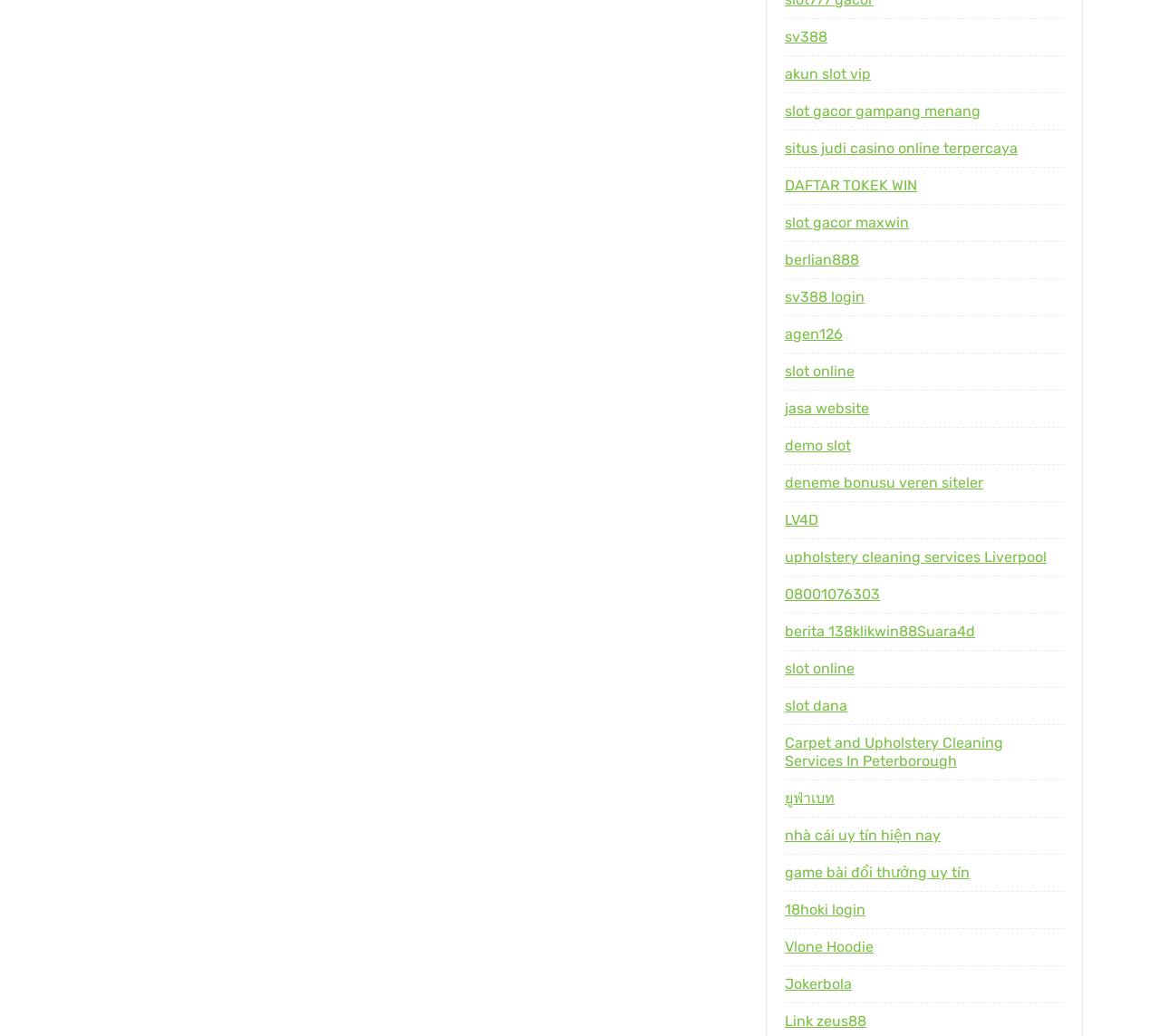What is the text of the third link?
Using the image, give a concise answer in the form of a single word or short phrase.

slot gacor gampang menang